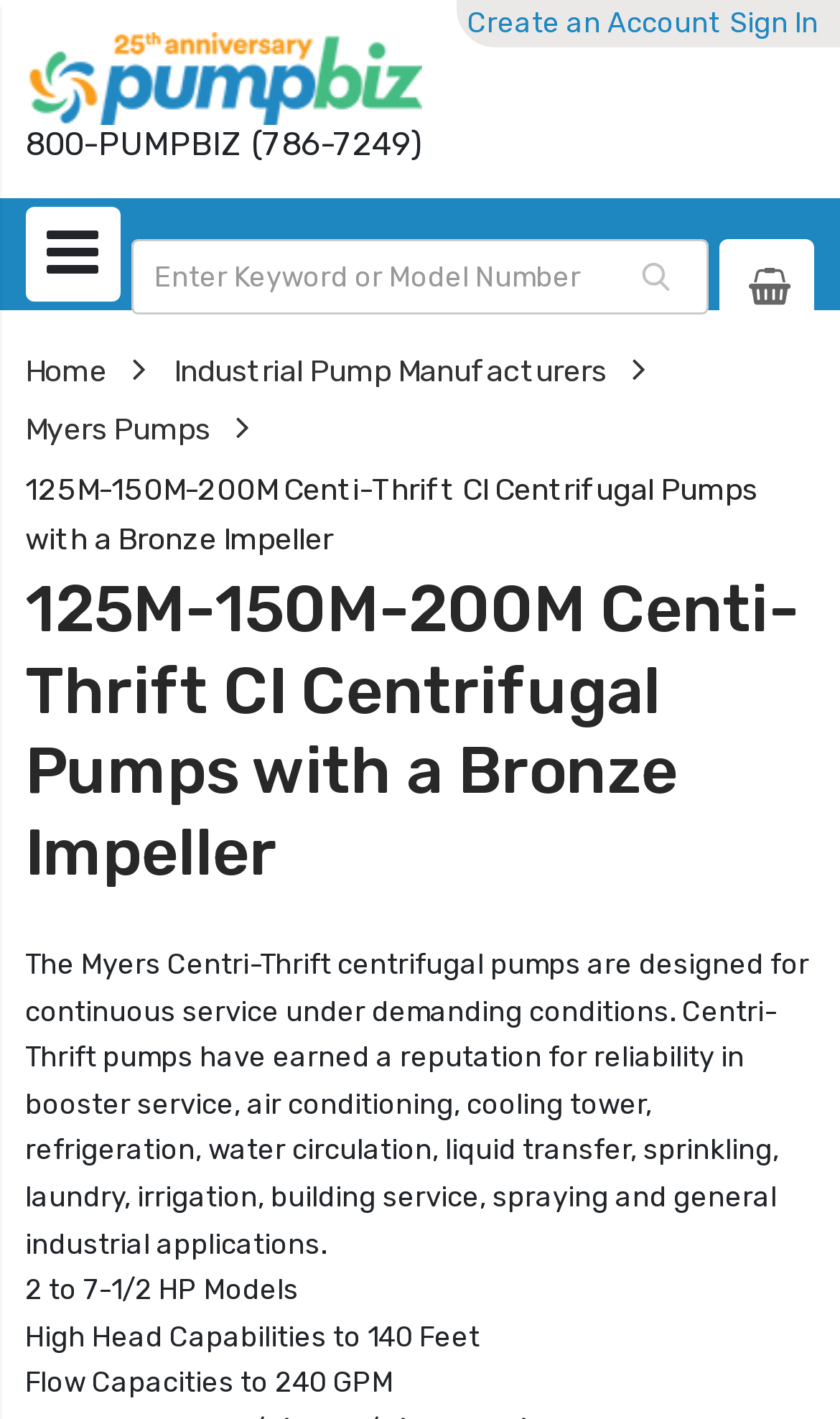Pinpoint the bounding box coordinates of the element that must be clicked to accomplish the following instruction: "Go to the home page". The coordinates should be in the format of four float numbers between 0 and 1, i.e., [left, top, right, bottom].

[0.03, 0.023, 0.502, 0.088]